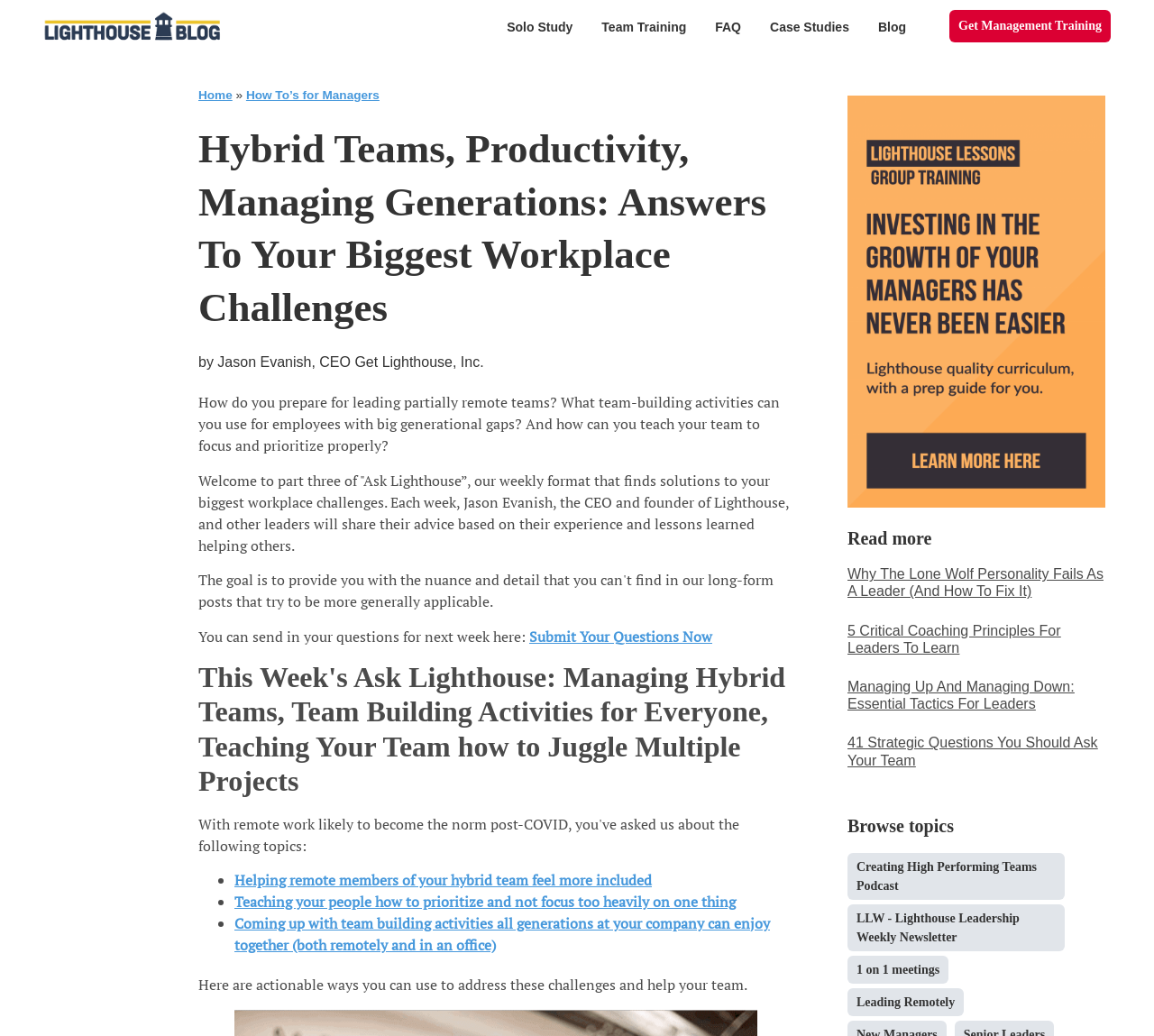Find the bounding box of the UI element described as: "Get Management Training". The bounding box coordinates should be given as four float values between 0 and 1, i.e., [left, top, right, bottom].

[0.823, 0.01, 0.962, 0.041]